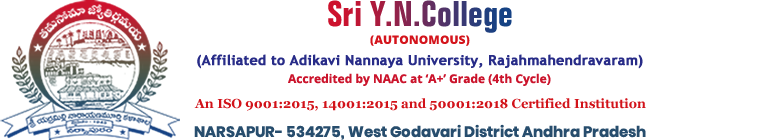Explain in detail what you see in the image.

The image showcases the logo and header of Sri Y.N. College, an autonomous institution located in Narsapur, Andhra Pradesh. The header prominently features the college's name in a striking font, followed by details indicating its affiliation with Adikavi Nannaya University, Rajahmundry. Notably, it states that the college is accredited by NAAC with an 'A' grade, reflecting its commitment to quality education.

The header also includes certification details, highlighting that the institution adheres to ISO 9001:2015, 14001:2015, and 50001:2018 standards, reinforcing its credibility and dedication to excellence. The design incorporates the college's emblem, which may symbolize its values and heritage. The full address provided, "NARSAPUR– 534275, West Godavari District Andhra Pradesh," places the college within a specific geographical context, making it accessible to prospective students and stakeholders.